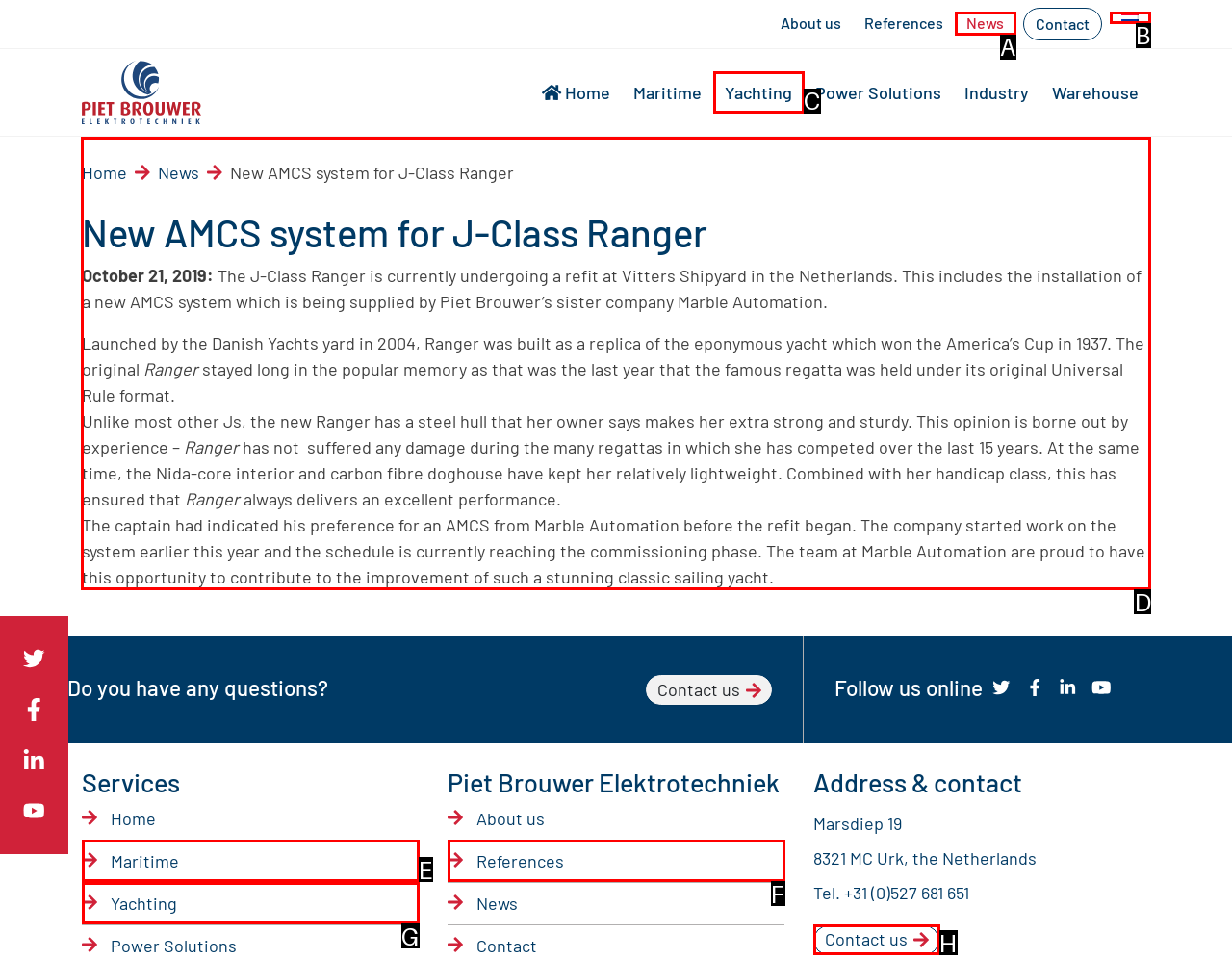Determine which option you need to click to execute the following task: Read the news article. Provide your answer as a single letter.

D